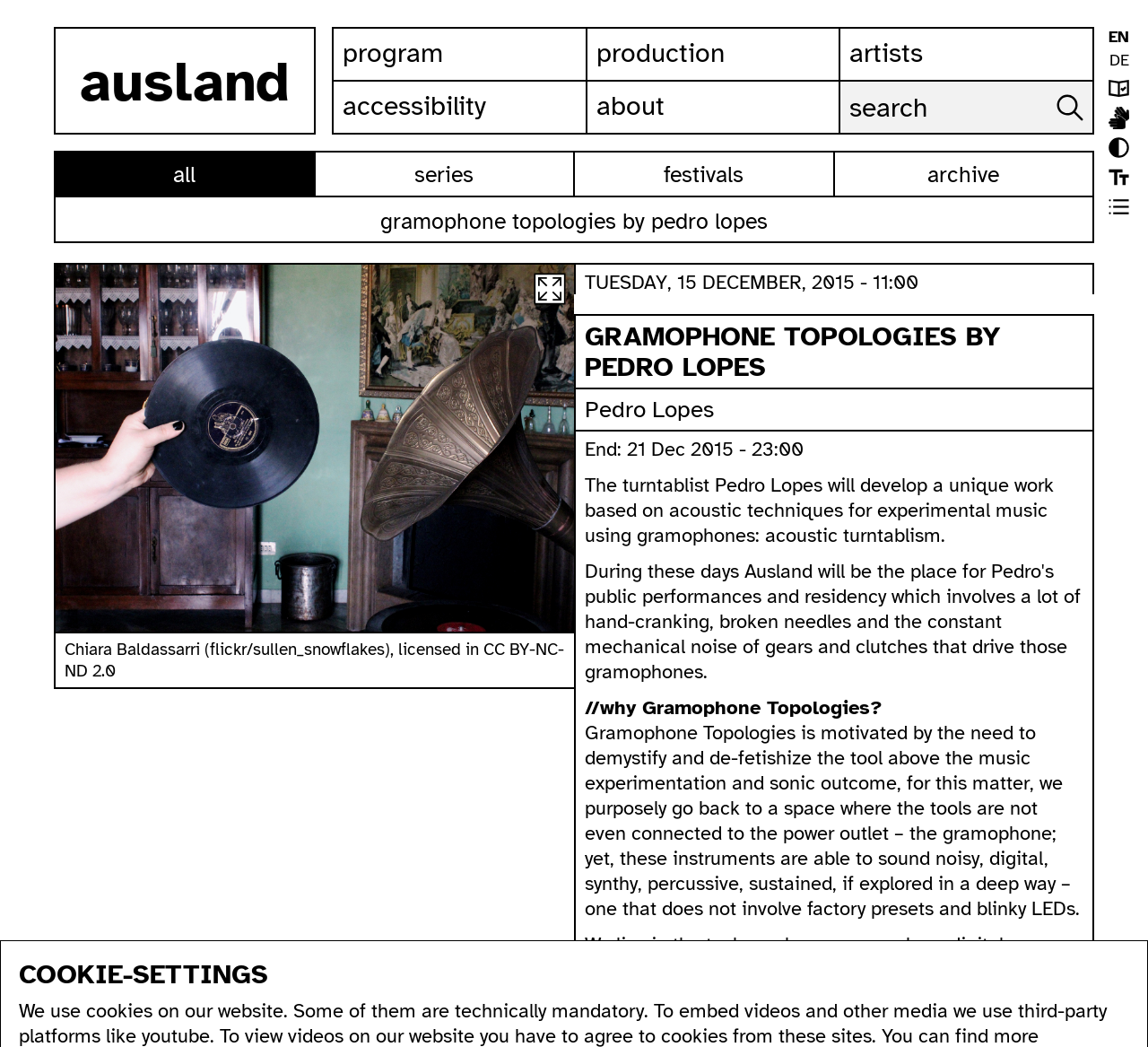Based on the element description +Production, identify the bounding box of the UI element in the given webpage screenshot. The coordinates should be in the format (top-left x, top-left y, bottom-right x, bottom-right y) and must be between 0 and 1.

[0.511, 0.027, 0.731, 0.076]